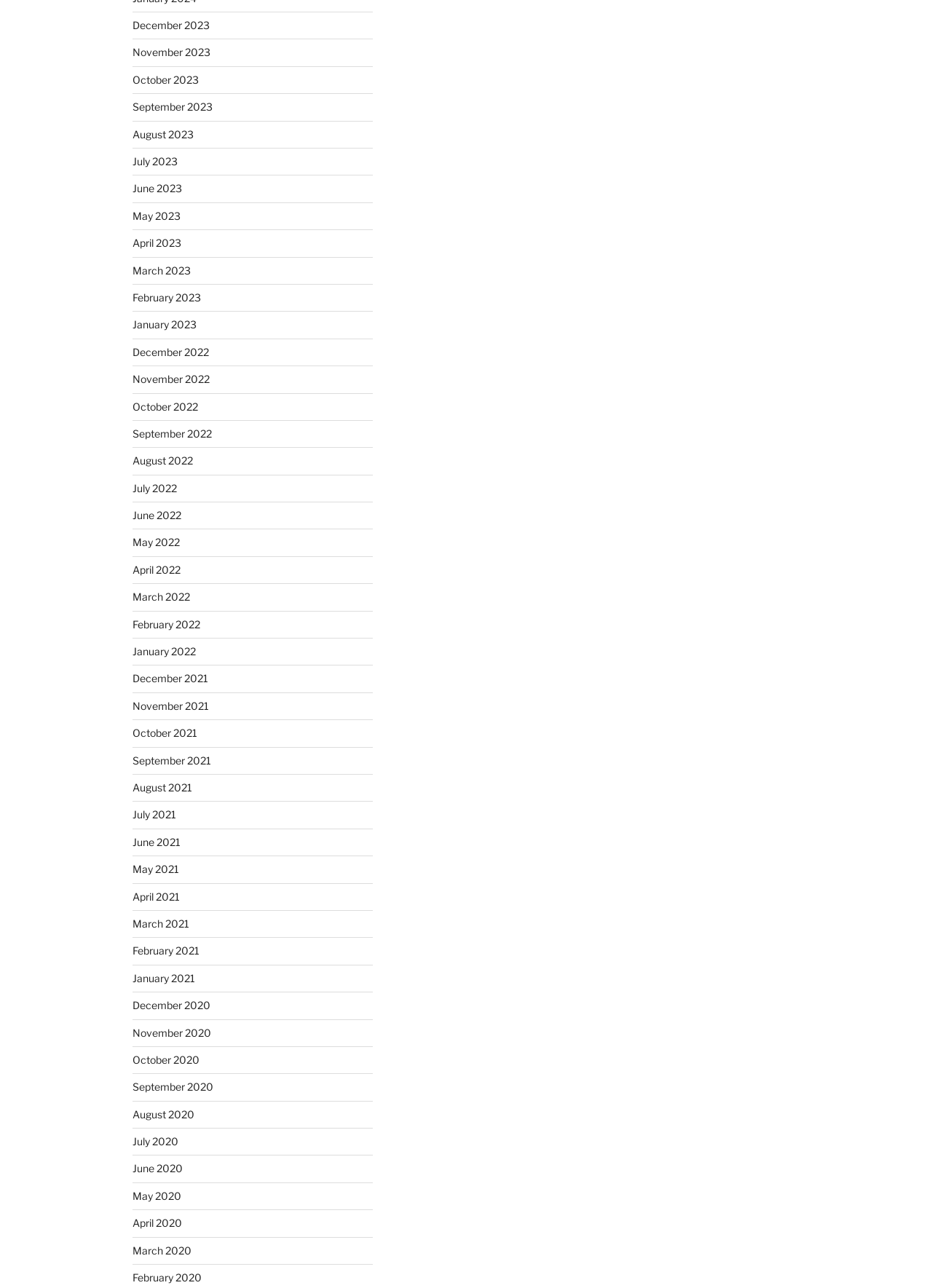Please identify the bounding box coordinates of the element that needs to be clicked to execute the following command: "View December 2023". Provide the bounding box using four float numbers between 0 and 1, formatted as [left, top, right, bottom].

[0.142, 0.015, 0.225, 0.024]